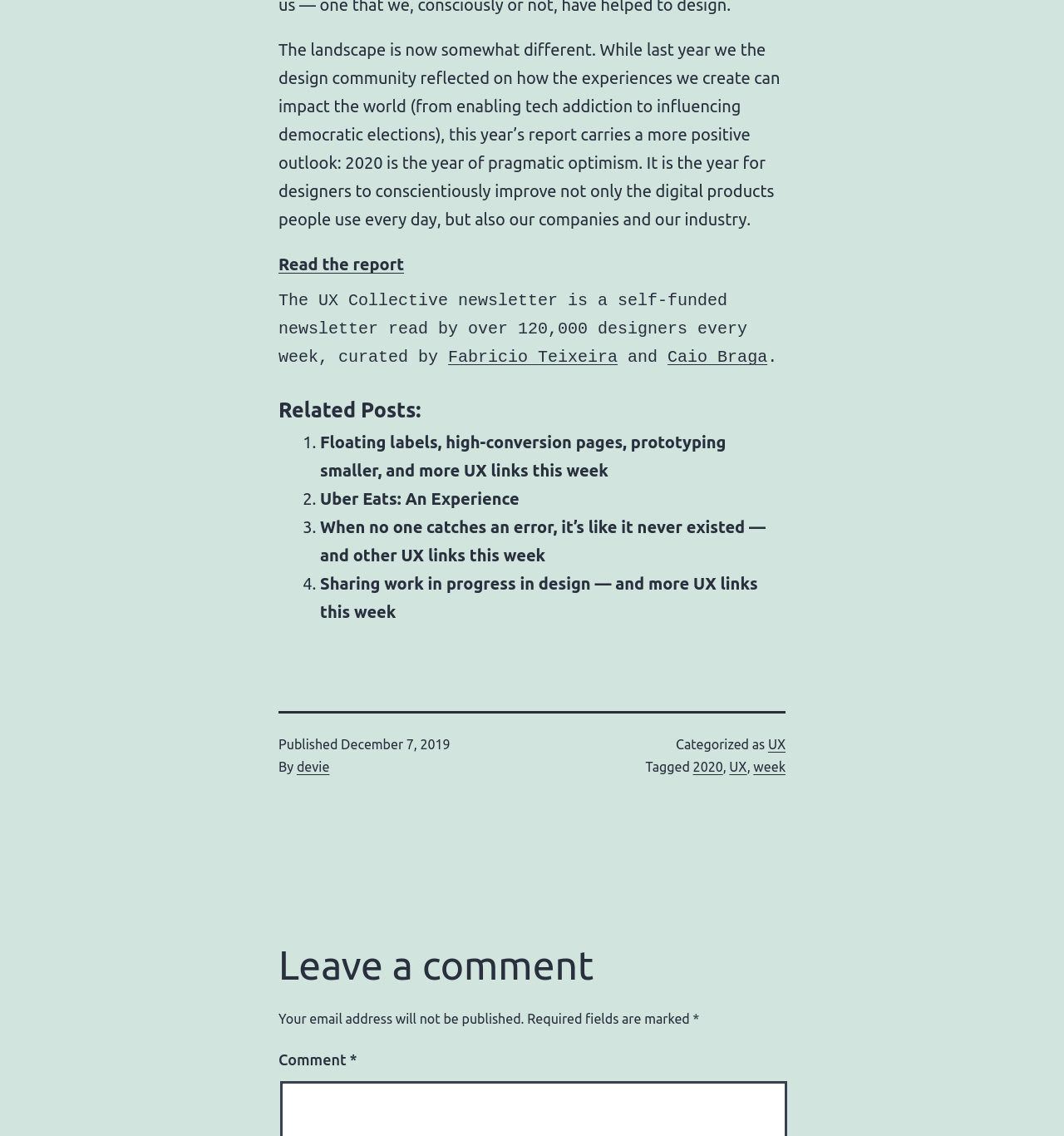Locate the bounding box coordinates of the element's region that should be clicked to carry out the following instruction: "Visit Fabricio Teixeira's page". The coordinates need to be four float numbers between 0 and 1, i.e., [left, top, right, bottom].

[0.421, 0.306, 0.581, 0.323]